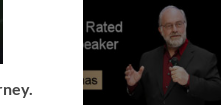Using the details from the image, please elaborate on the following question: What atmosphere does the setting convey?

According to the caption, the overall setting of the image resonates with an atmosphere of inspiration and knowledge-sharing, encouraging viewers to embark on their own journey of discovery and learning.